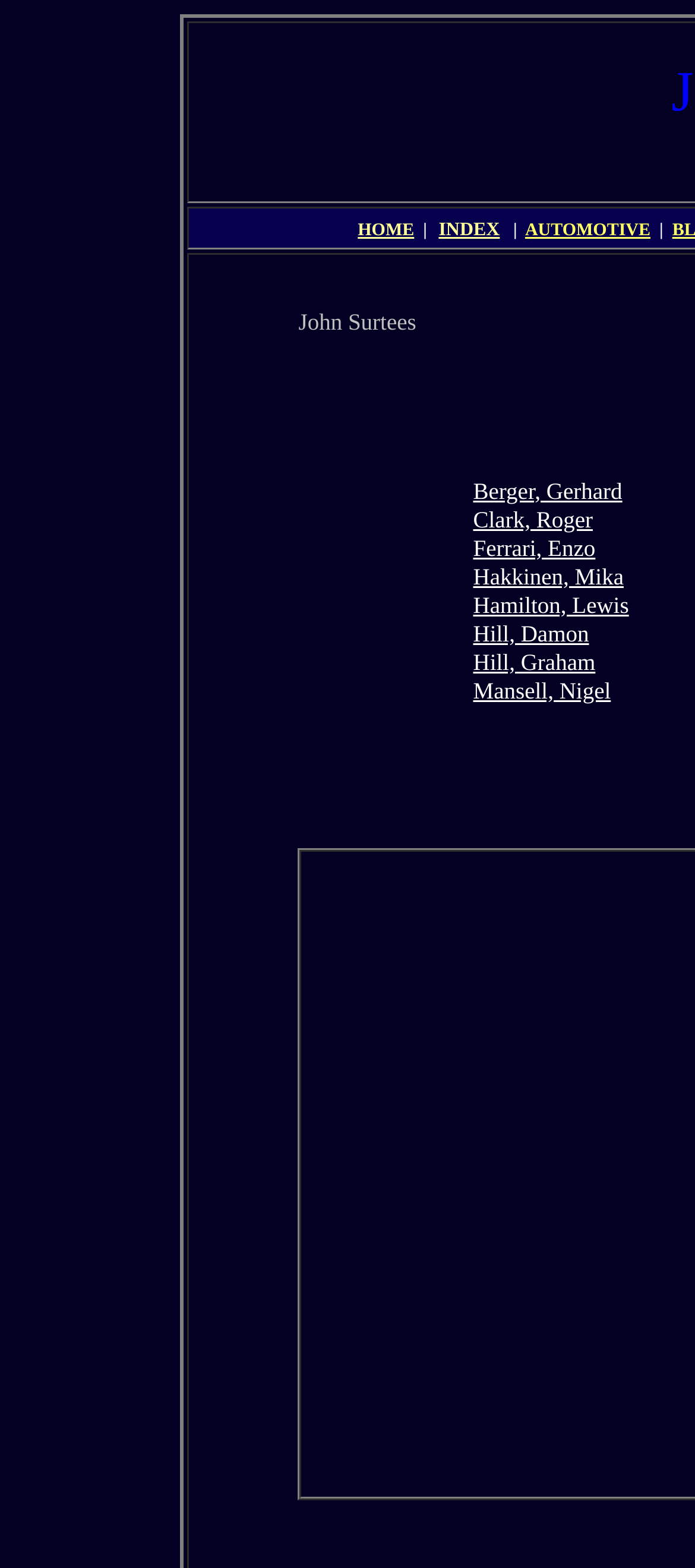What is the first name of the racing driver mentioned in the link below Ferrari, Enzo?
Using the image provided, answer with just one word or phrase.

Lewis